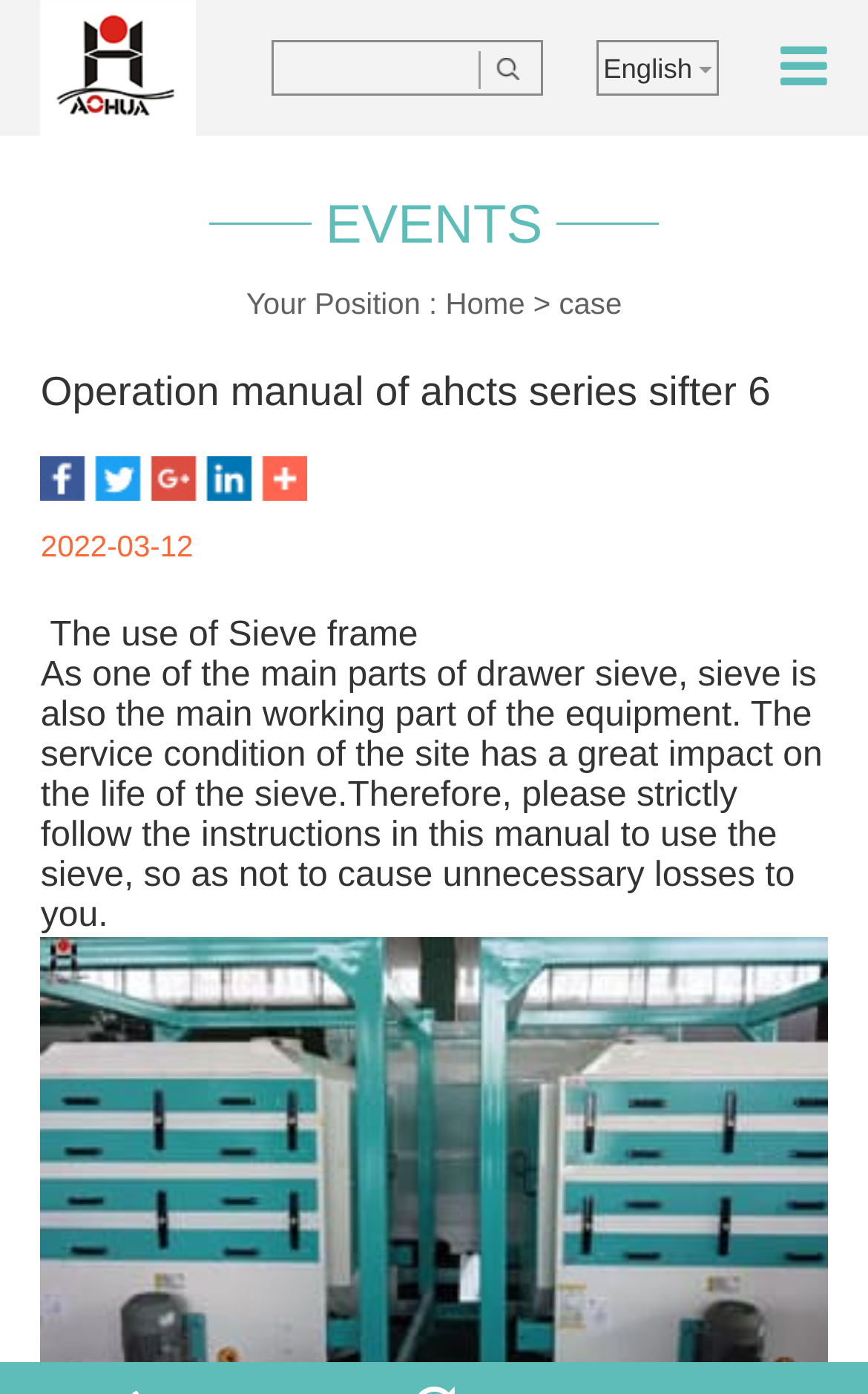Describe all the significant parts and information present on the webpage.

The webpage appears to be an operation manual for the AHCTS series sifter 6. At the top left corner, there is an image, and next to it, the text "English" is displayed. Below the image, there is a textbox and a button, positioned side by side. 

The main content of the manual is divided into sections, with the title "EVENTS" located at the top center of the page. Below the title, there is a section that displays the user's position, with a link to "Home" and another link to "case" on the right side. 

The operation manual's title, "Operation manual of ahcts series sifter 6", is repeated below the user's position section, followed by the date "2022-03-12". The main content of the manual starts with a paragraph that explains the importance of the sieve frame, and then provides detailed instructions on how to use the sieve, emphasizing the need to follow the instructions carefully to avoid unnecessary losses.